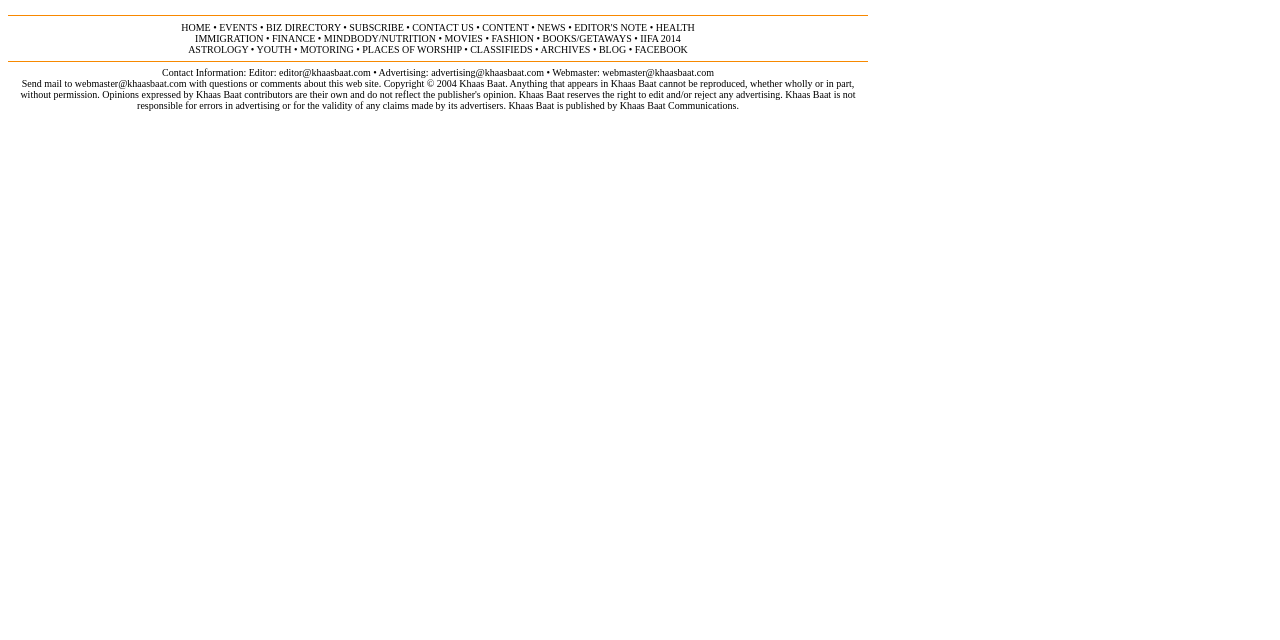From the webpage screenshot, predict the bounding box coordinates (top-left x, top-left y, bottom-right x, bottom-right y) for the UI element described here: alt="Woman doing yoga"

None